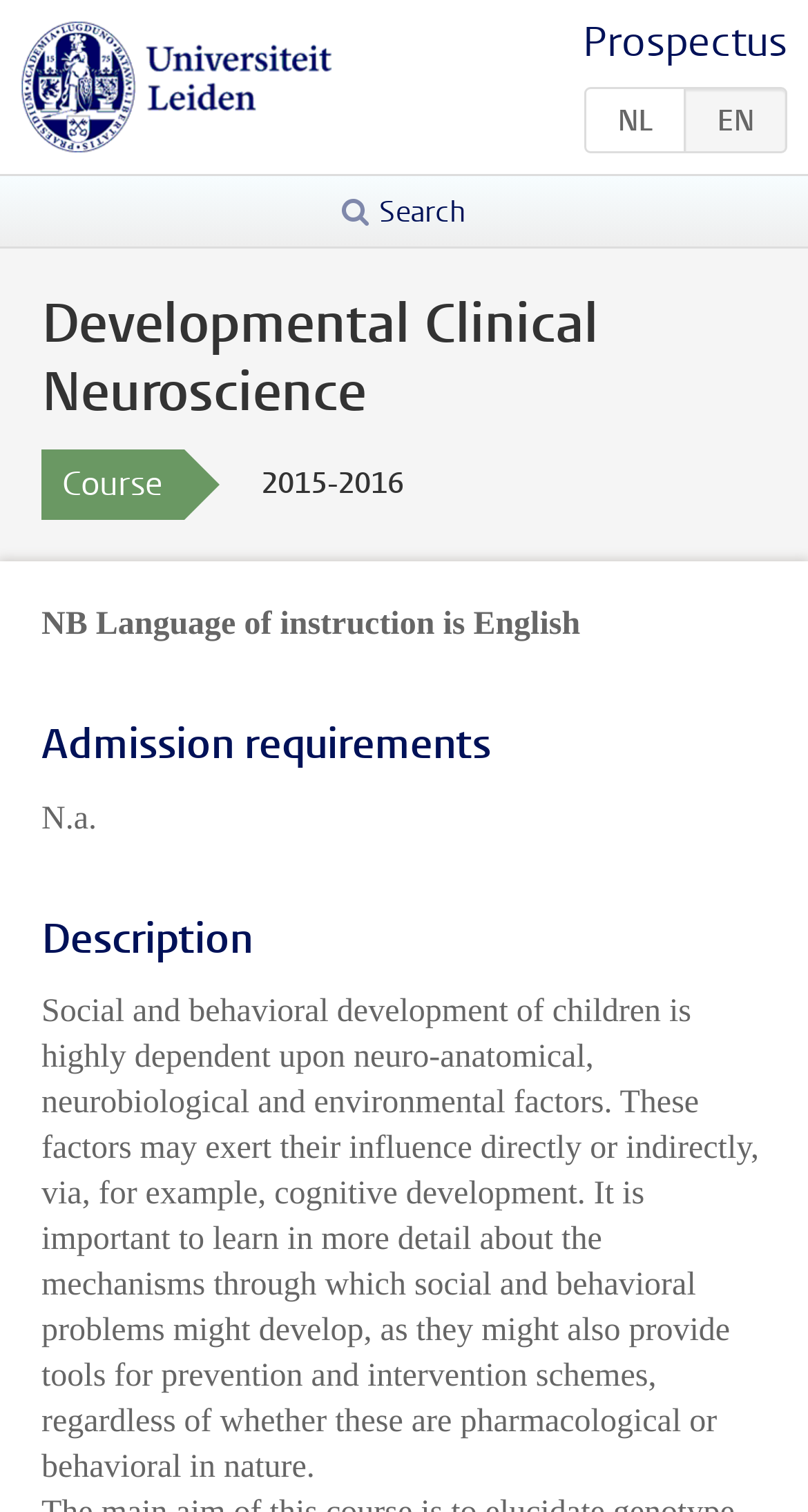Ascertain the bounding box coordinates for the UI element detailed here: "nl". The coordinates should be provided as [left, top, right, bottom] with each value being a float between 0 and 1.

[0.723, 0.058, 0.849, 0.101]